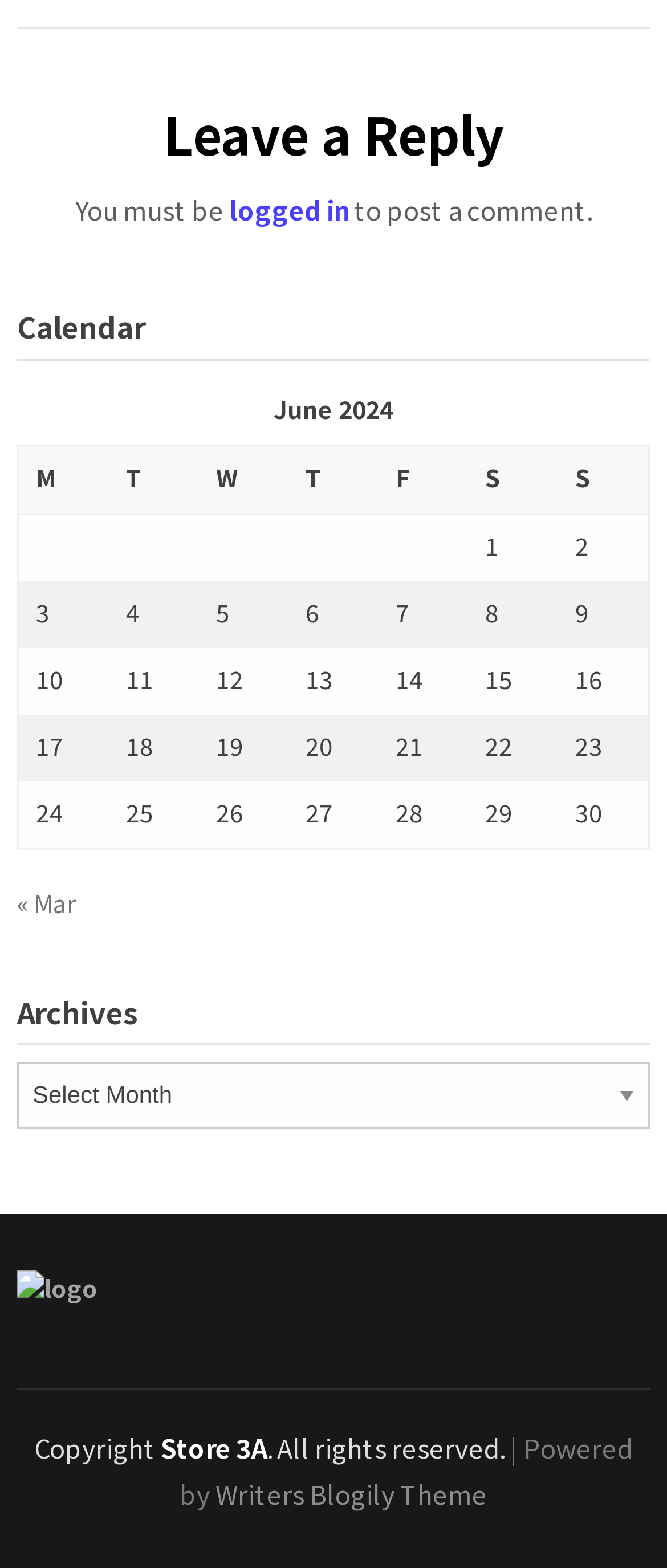Please reply to the following question with a single word or a short phrase:
How many days are in the current month?

30